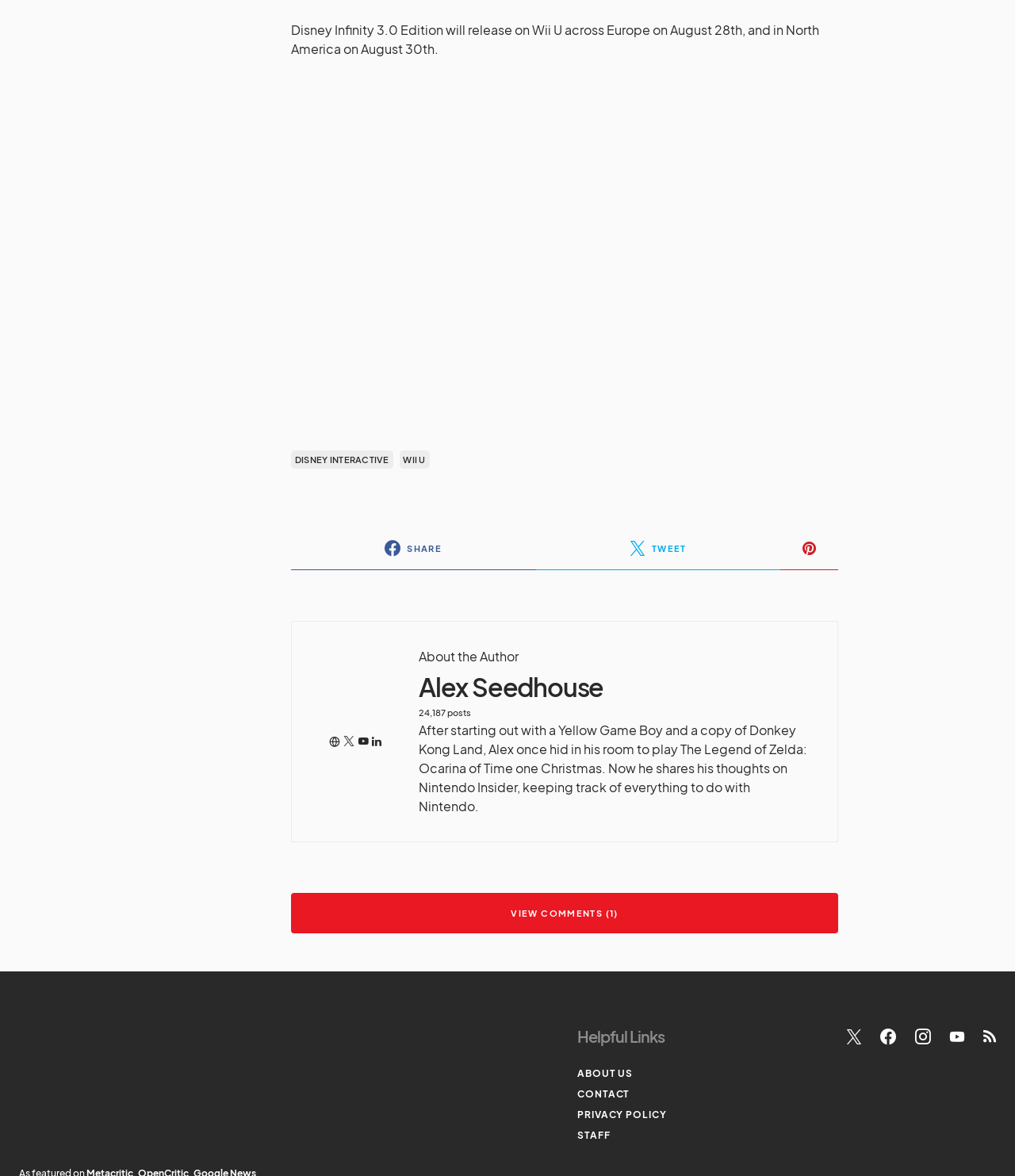Using the element description: "Pin it 0", determine the bounding box coordinates. The coordinates should be in the format [left, top, right, bottom], with values between 0 and 1.

[0.769, 0.41, 0.826, 0.447]